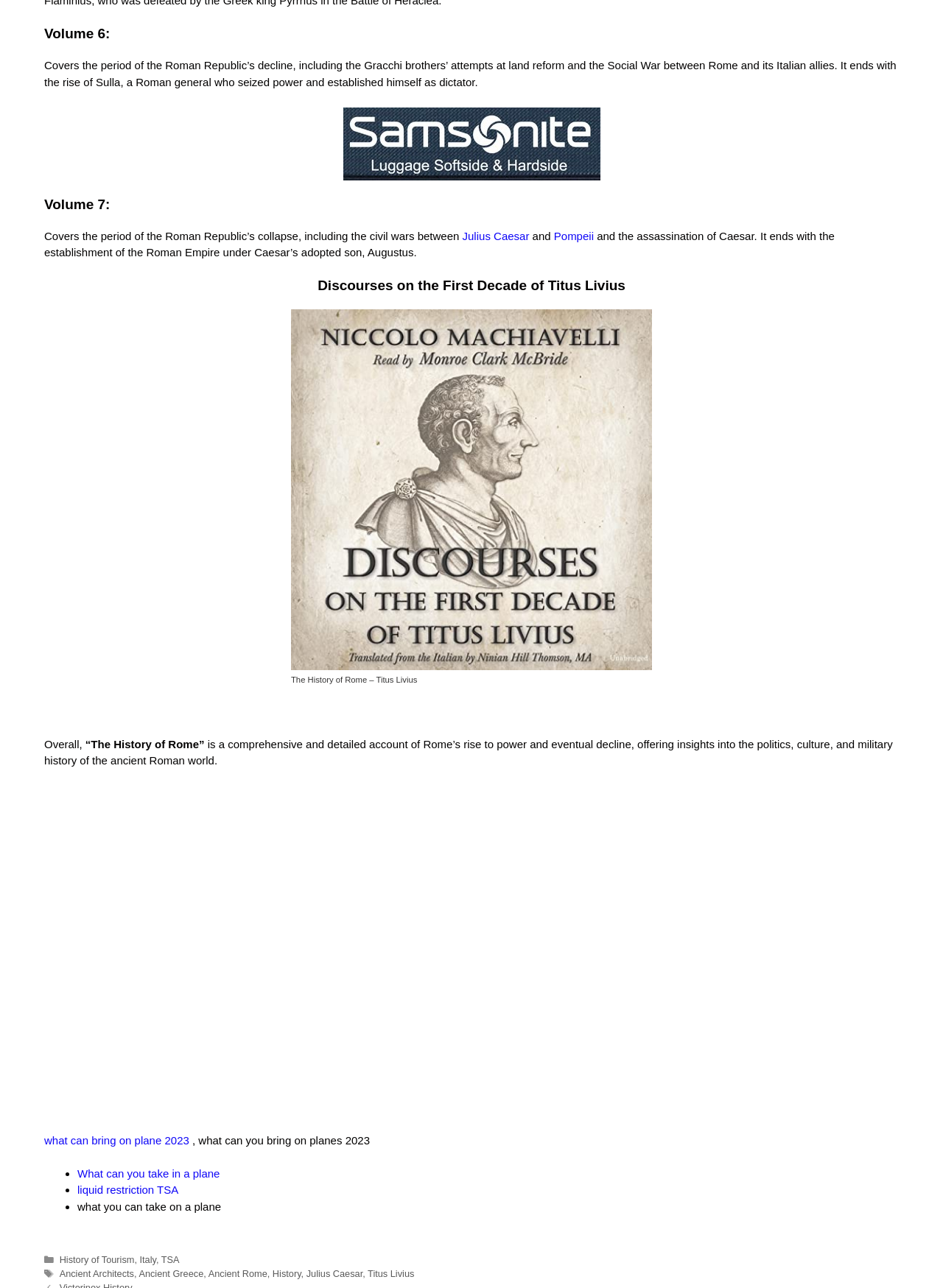What is the title of the book described in the figure?
With the help of the image, please provide a detailed response to the question.

The figure element with ID 209 has a link with ID 331, which has an image with the same title, and a figcaption with ID 332, which also has the same title, indicating that the title of the book is 'The History of Rome - Titus Livius'.